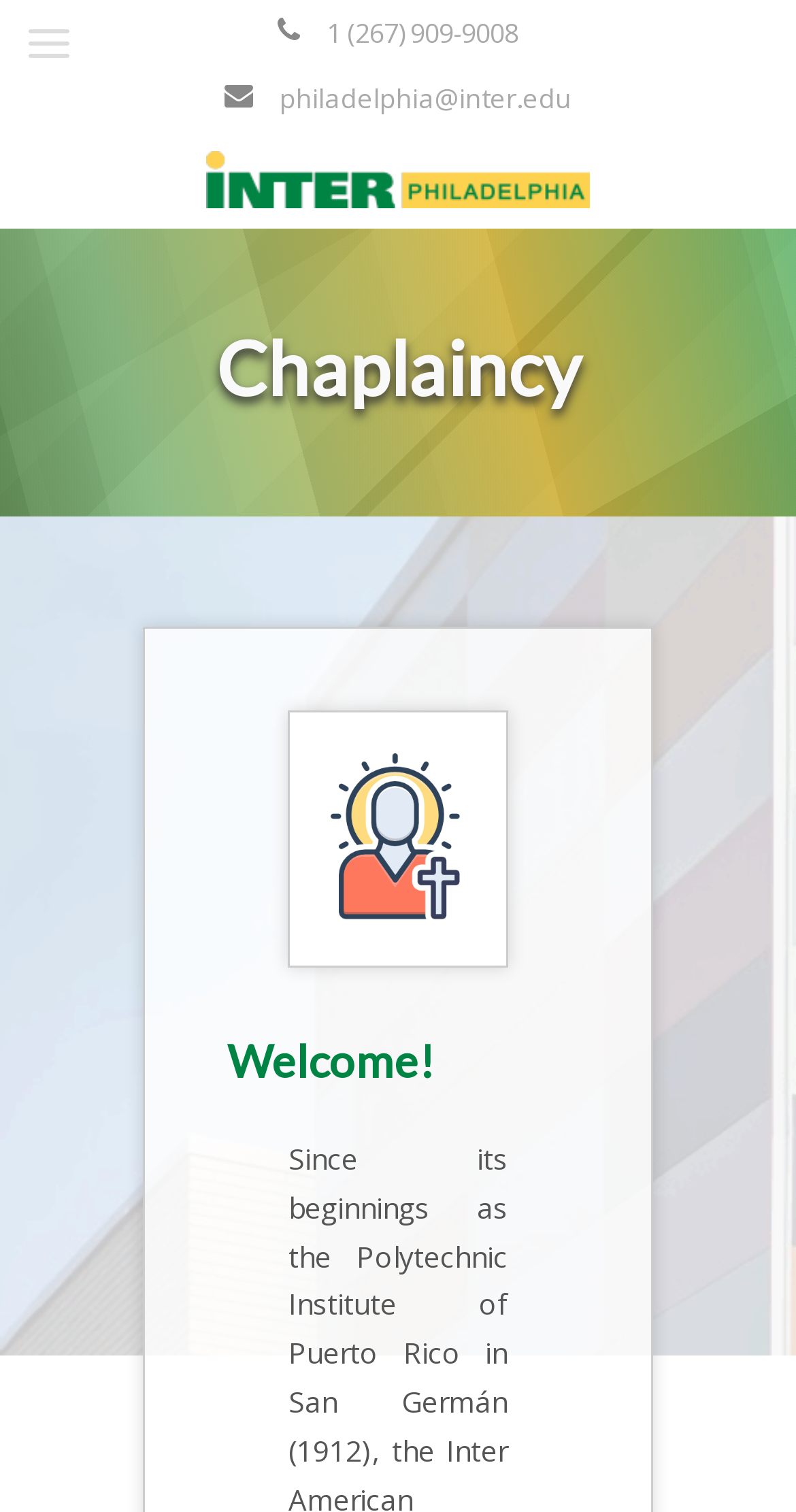Respond to the following question using a concise word or phrase: 
What is the heading below the main heading?

Welcome!